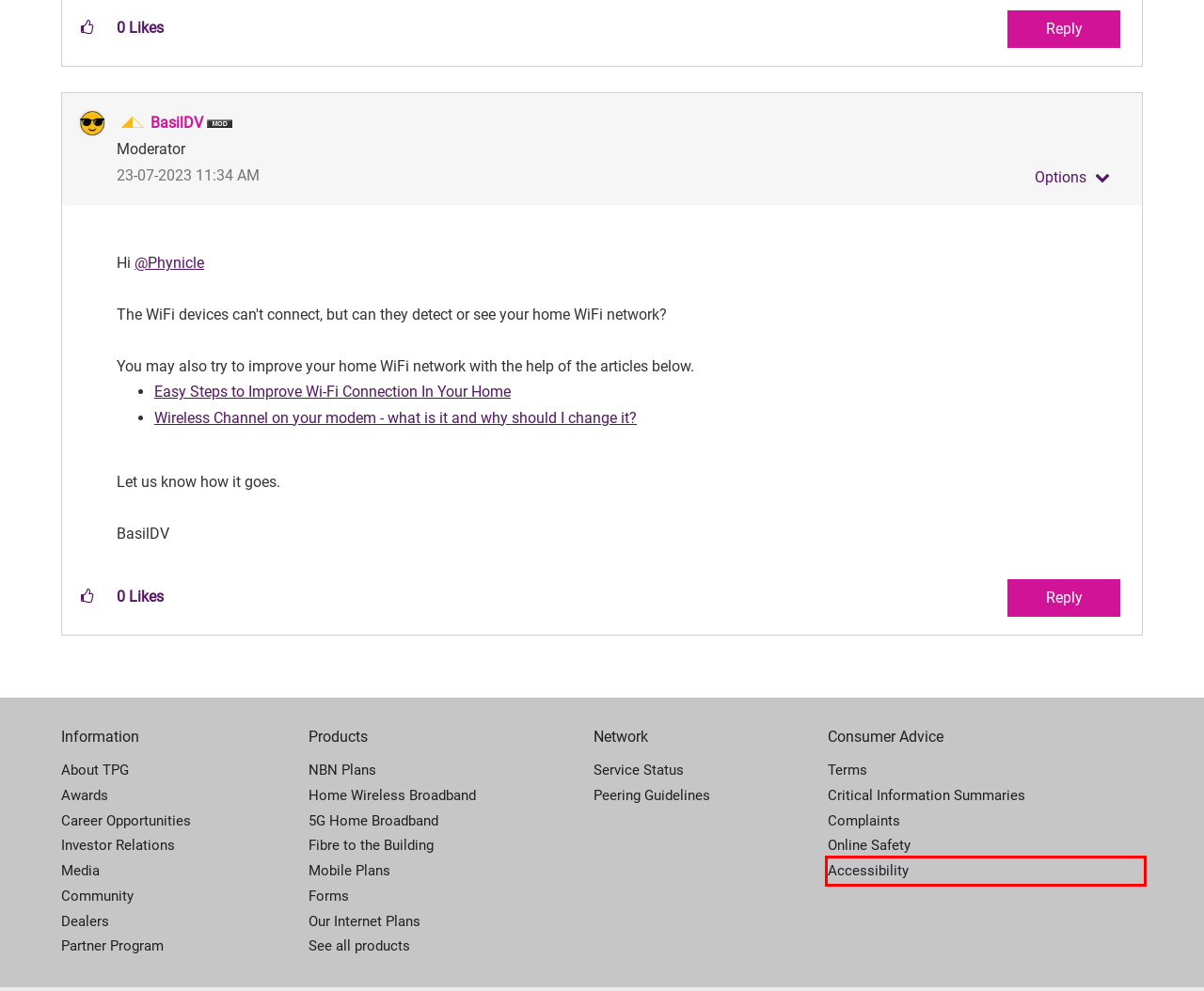Analyze the given webpage screenshot and identify the UI element within the red bounding box. Select the webpage description that best matches what you expect the new webpage to look like after clicking the element. Here are the candidates:
A. Accessibility Support | TPG website
B. TPG Fibre Plans | TPG
C. 5G Home Broadband Internet Plans | TPG
D. Home Wireless Broadband Plan on 4G network | TPG
E. Easy Steps to Improve Wi-Fi Connection In Your Home - TPG Community
F. TPG Service Description and Terms & Conditions
G. About us and our services | TPG
H. Compare Internet Plans | TPG

A